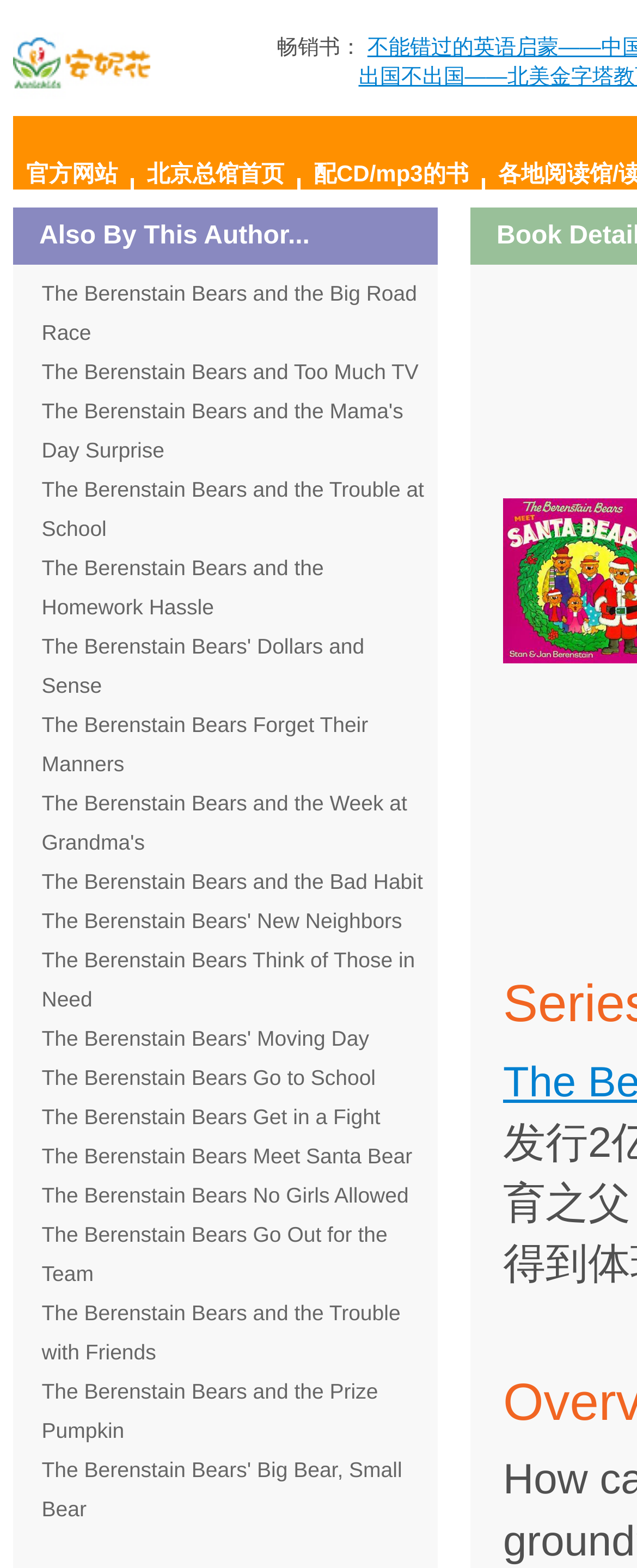Please find the bounding box for the following UI element description. Provide the coordinates in (top-left x, top-left y, bottom-right x, bottom-right y) format, with values between 0 and 1: The Berenstain Bears' New Neighbors

[0.065, 0.579, 0.631, 0.595]